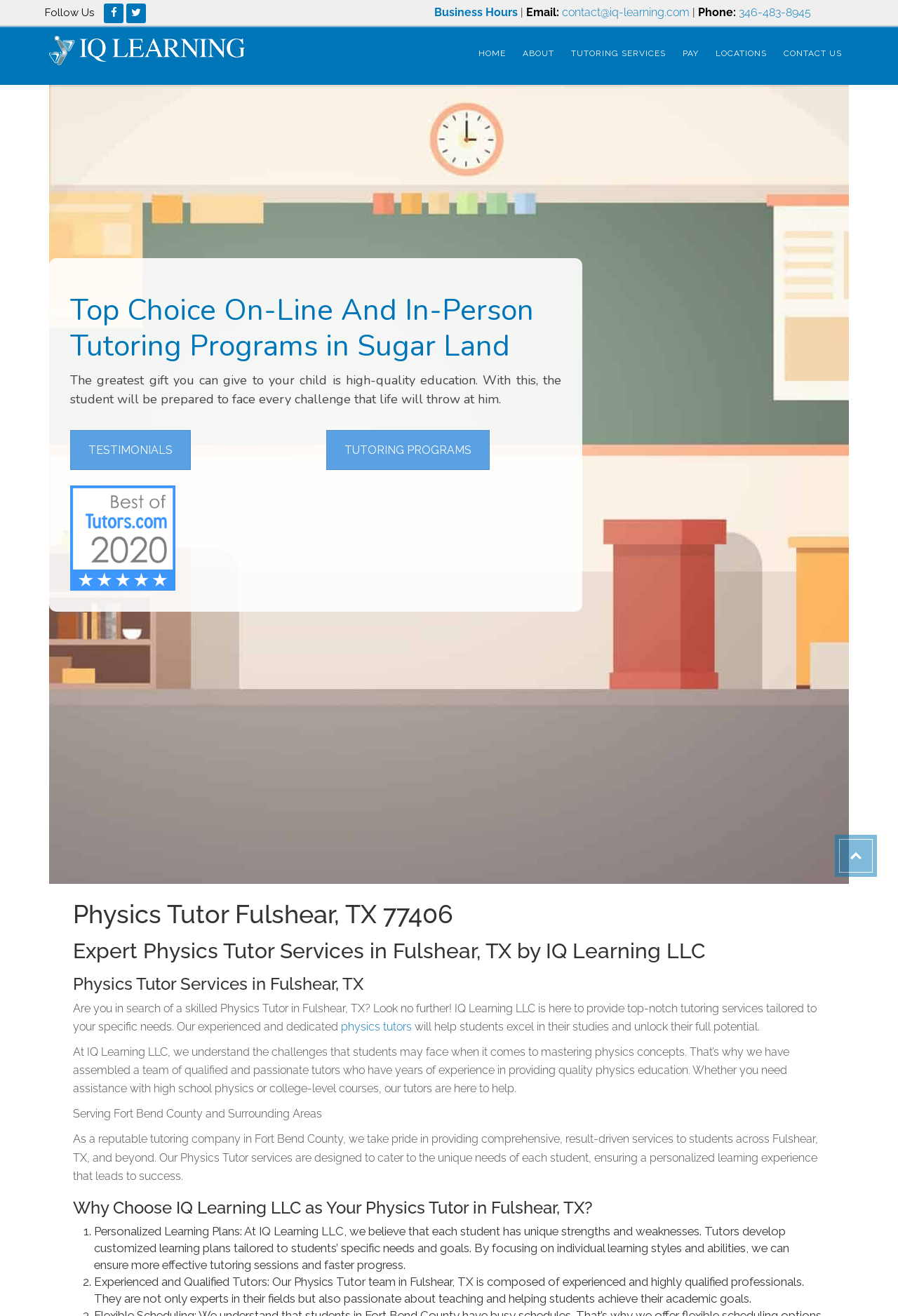What is the name of the tutoring company?
Using the details from the image, give an elaborate explanation to answer the question.

I found the answer by looking at the top-left corner of the webpage, where the company logo and name 'IQ Learning' are displayed. This suggests that the company name is IQ Learning LLC, which is also mentioned in the meta description.